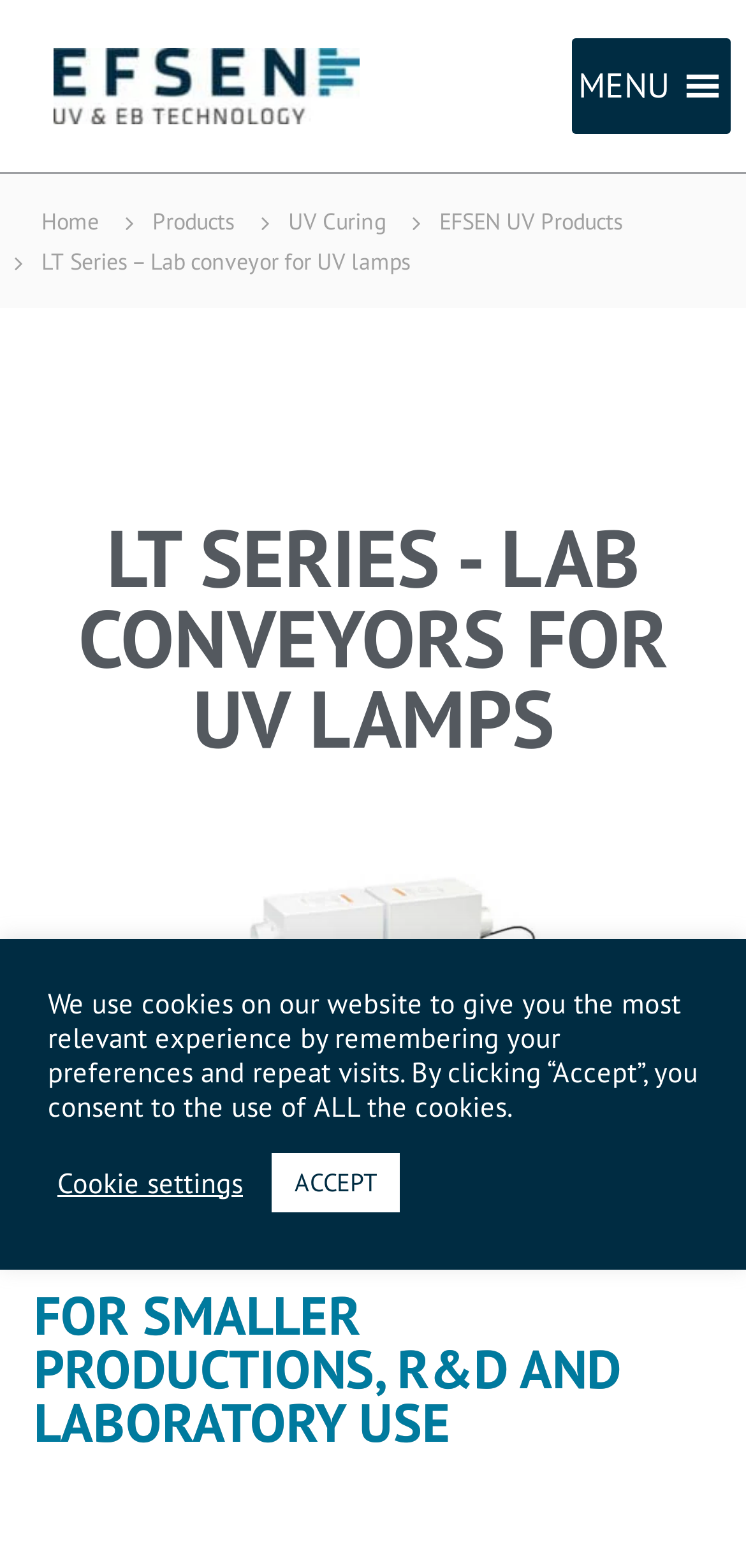Please mark the bounding box coordinates of the area that should be clicked to carry out the instruction: "Go to Home page".

[0.02, 0.129, 0.169, 0.151]